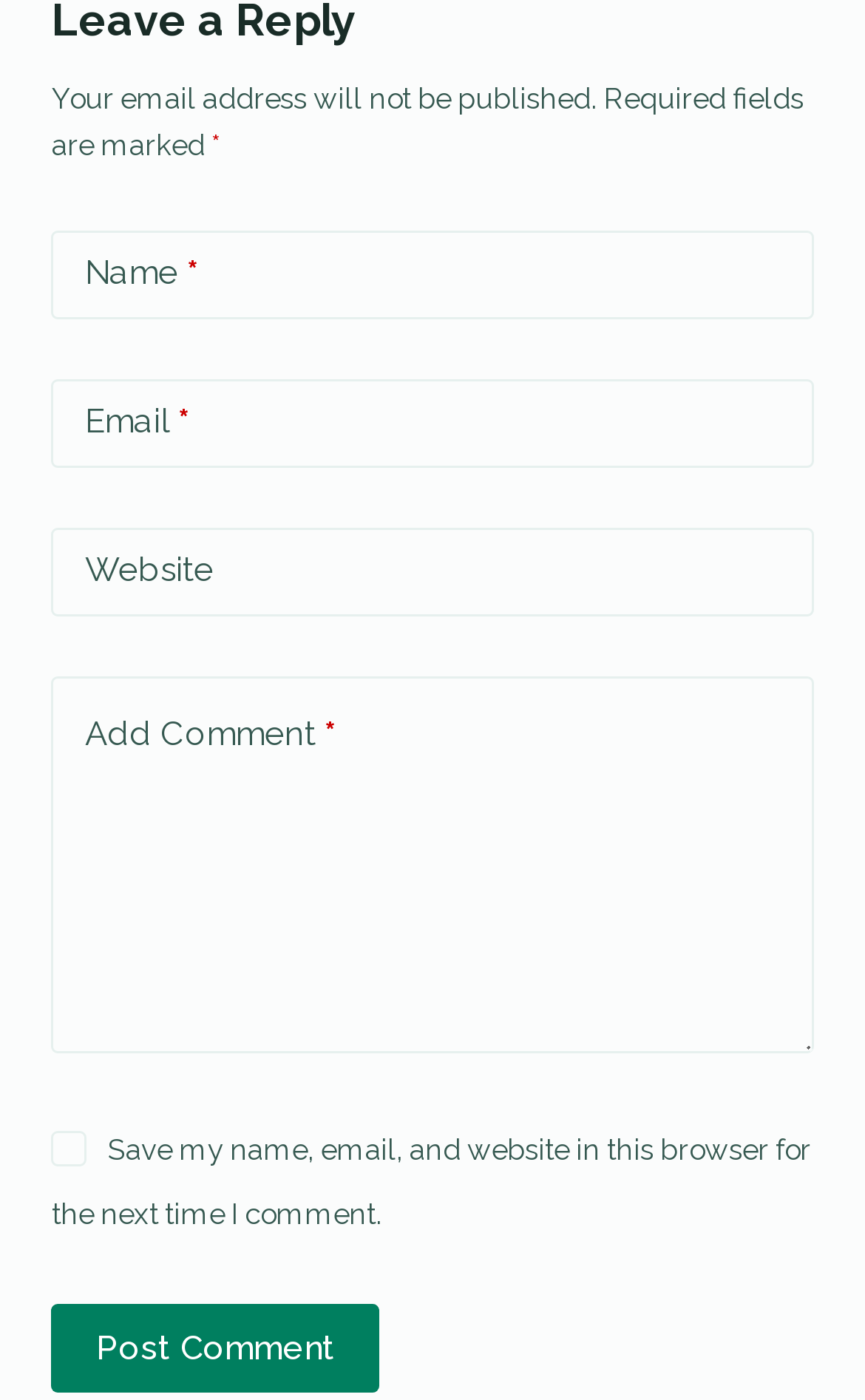What is the position of the 'Website' text box relative to the 'Email' text box?
Look at the screenshot and give a one-word or phrase answer.

Below